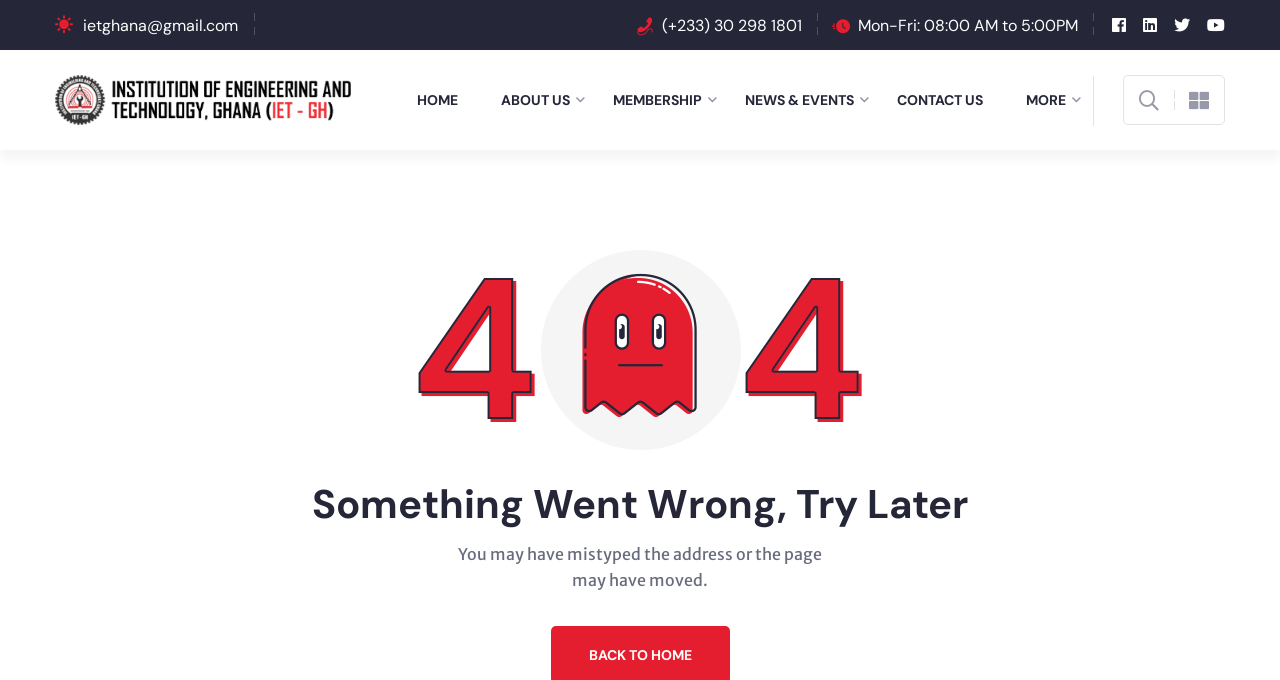Offer a meticulous caption that includes all visible features of the webpage.

This webpage is a 404 error page from the Institution of Engineering and Technology Ghana. At the top left, there is a logo image with a link to the homepage. Below the logo, there is a row of contact information, including an email address, phone number, and office hours. 

To the right of the contact information, there are five social media icons. 

Below the contact information, there is a navigation menu with five links: HOME, ABOUT US, MEMBERSHIP, NEWS & EVENTS, CONTACT US, and MORE. Each of these links has an arrow icon indicating that they can be expanded.

On the main content area, there is a large 404 error image taking up most of the space. Above the image, there is a heading that reads "Something Went Wrong, Try Later". Below the image, there are two lines of text explaining that the user may have mistyped the address or the page may have moved.

At the top right corner, there is a search button with a magnifying glass icon.